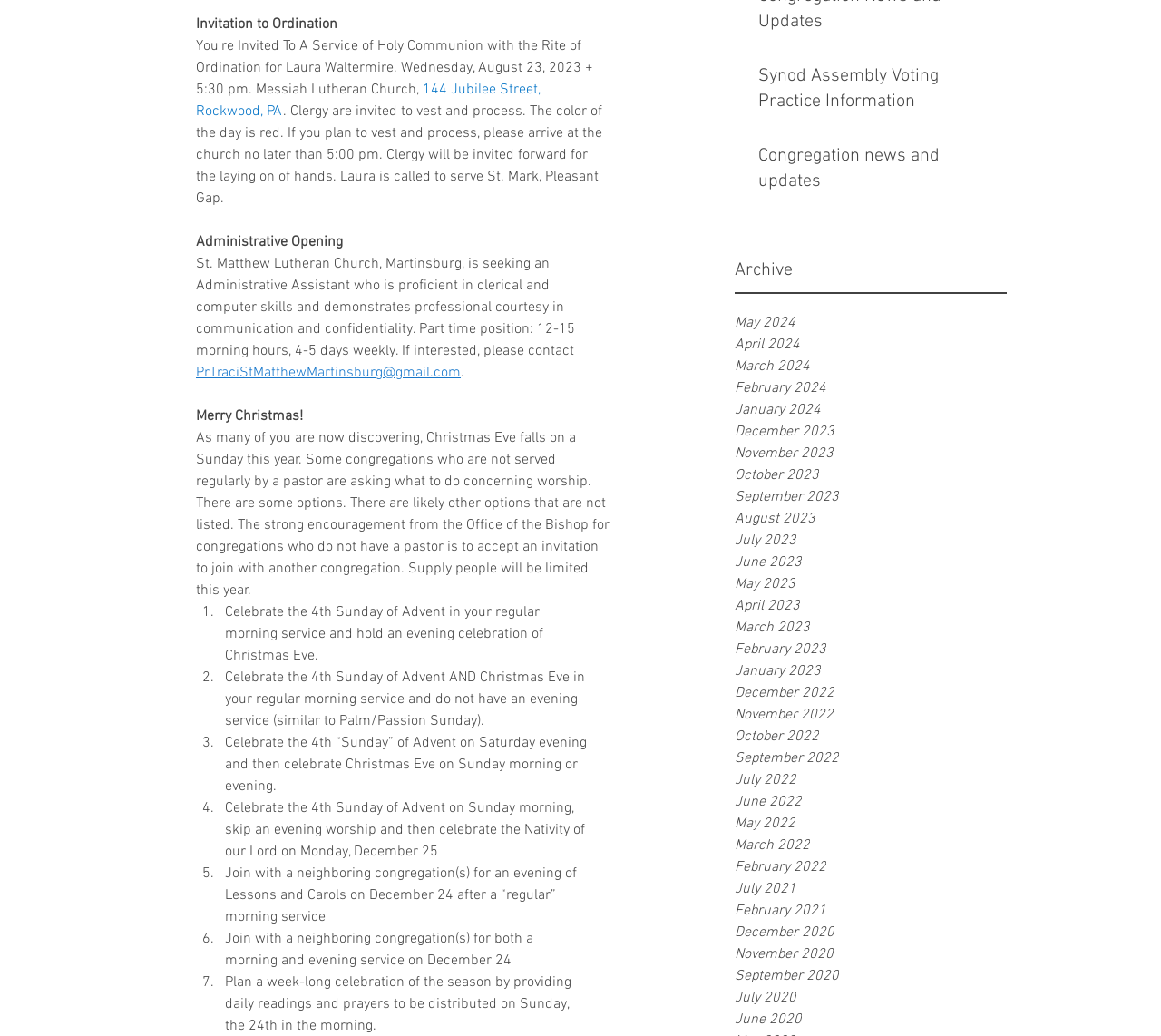Find the bounding box of the UI element described as: "PrTraciStMatthewMartinsburg@gmail.com". The bounding box coordinates should be given as four float values between 0 and 1, i.e., [left, top, right, bottom].

[0.169, 0.351, 0.397, 0.369]